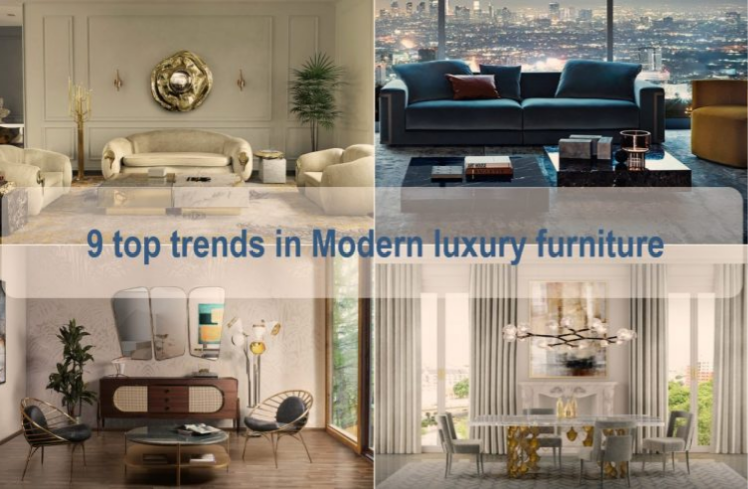Explain in detail what you see in the image.

This image showcases a visually striking collage highlighting the "9 Top Trends in Modern Luxury Furniture." It features four distinct interior designs, each embodying contemporary elegance and sophistication. The top left corner displays a plush, curved sofa paired with a chic coffee table, set against a minimalist wall adorned with an artistic piece. The top right corner reveals a modern living area with a sleek, deep blue couch that contrasts beautifully with the vibrant city skyline visible through large windows.

In the bottom left corner, a stylish space features a retro-inspired credenza and a vibrant armchair, accented by modern lighting fixtures, creating a cozy yet trendy atmosphere. The bottom right corner depicts an elegant dining room with a refined table and stylish chairs, illuminated by an artistic chandelier that encapsulates the fusion of design and function.

The caption across the bottom of the image emphasizes the focus on contemporary design, making it clear that this collection represents the forefront of luxury furniture trends, appealing to those looking to elevate their living spaces with modern aesthetics.